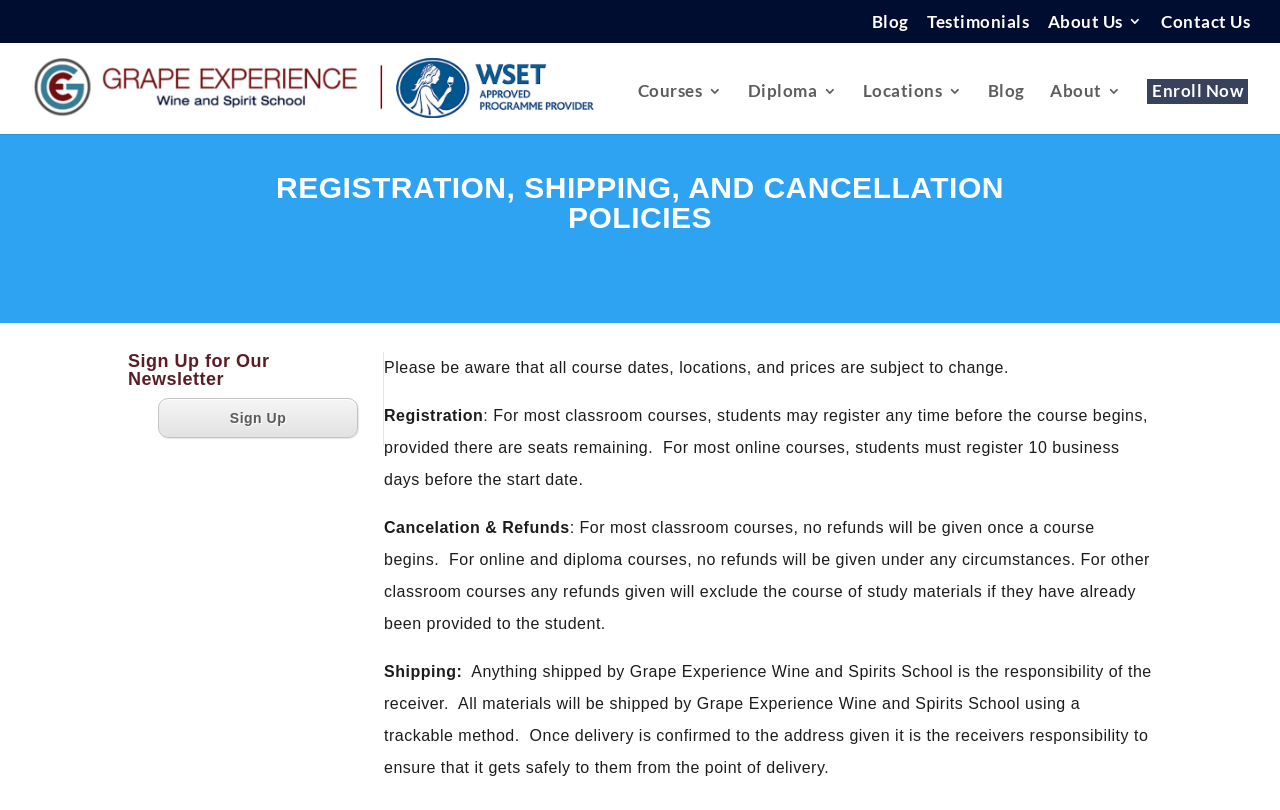Can you pinpoint the bounding box coordinates for the clickable element required for this instruction: "Click the 'Contact Us' link"? The coordinates should be four float numbers between 0 and 1, i.e., [left, top, right, bottom].

[0.907, 0.016, 0.977, 0.052]